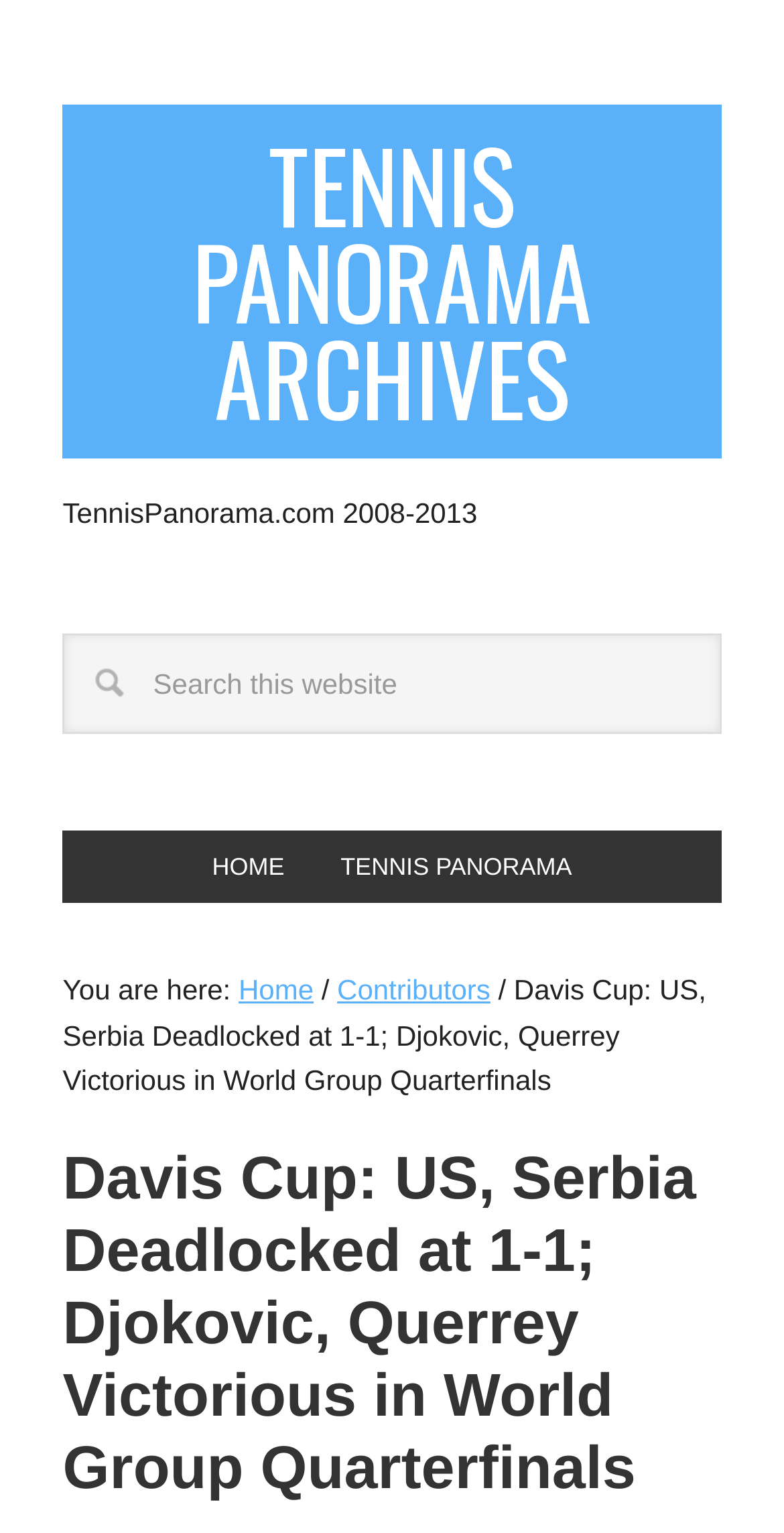What is the name of the website?
From the details in the image, answer the question comprehensively.

The navigation menu contains a link 'TENNIS PANORAMA' which suggests that the name of the website is Tennis Panorama.